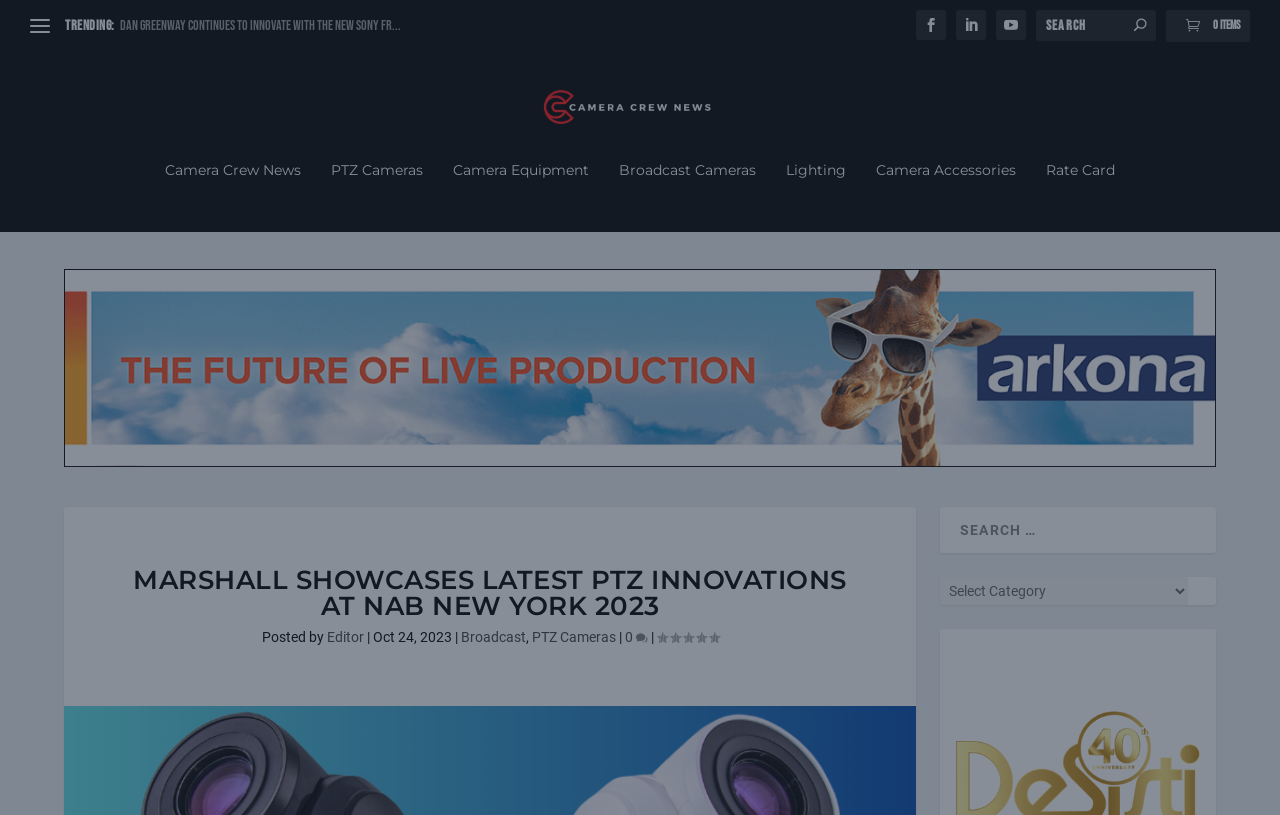How many items are in the cart?
Refer to the image and give a detailed answer to the query.

The number of items in the cart can be found by looking at the top-right corner of the webpage, where the link ' 0 ITEMS' is displayed.